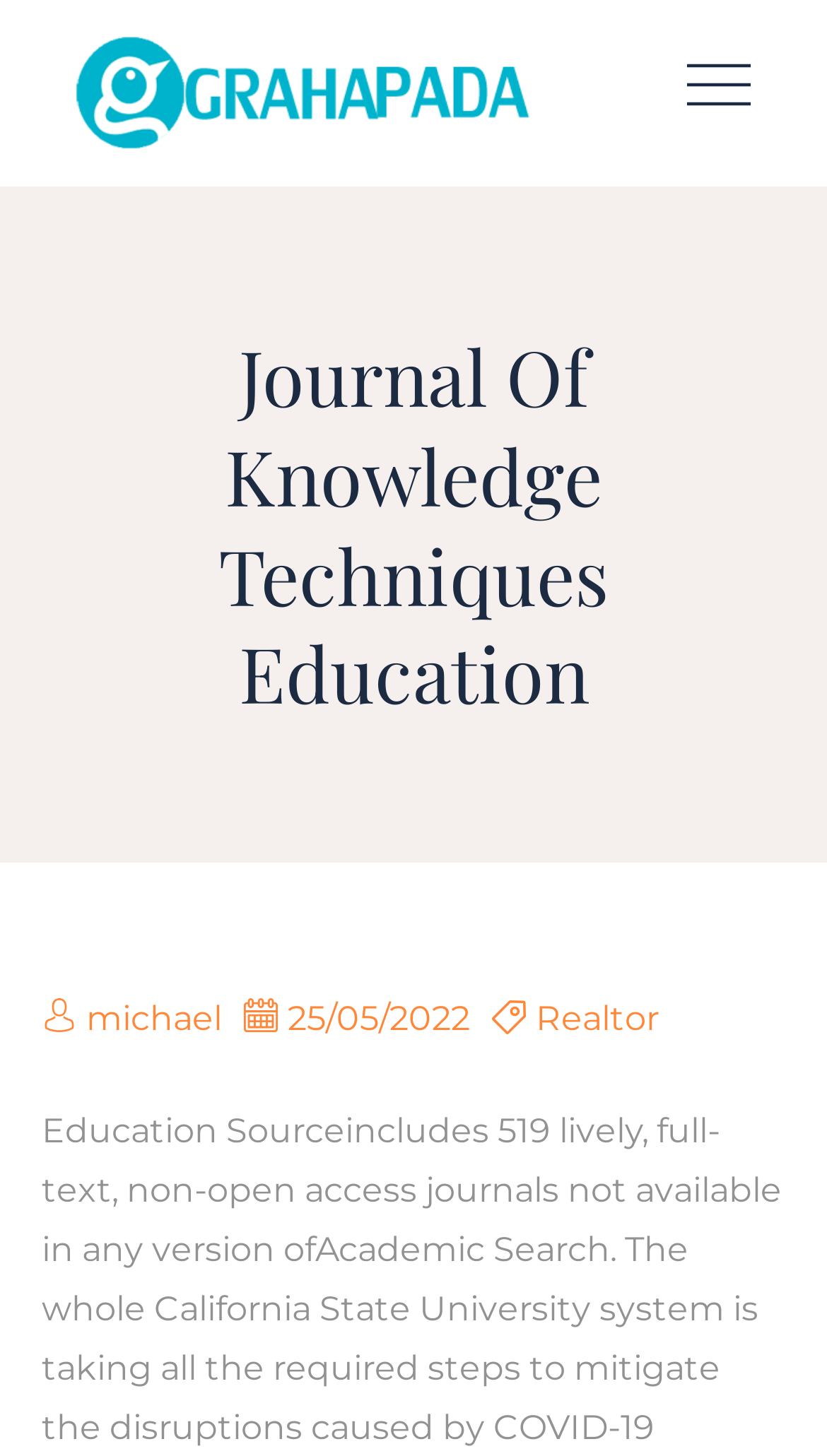Your task is to find and give the main heading text of the webpage.

Journal Of Knowledge Techniques Education